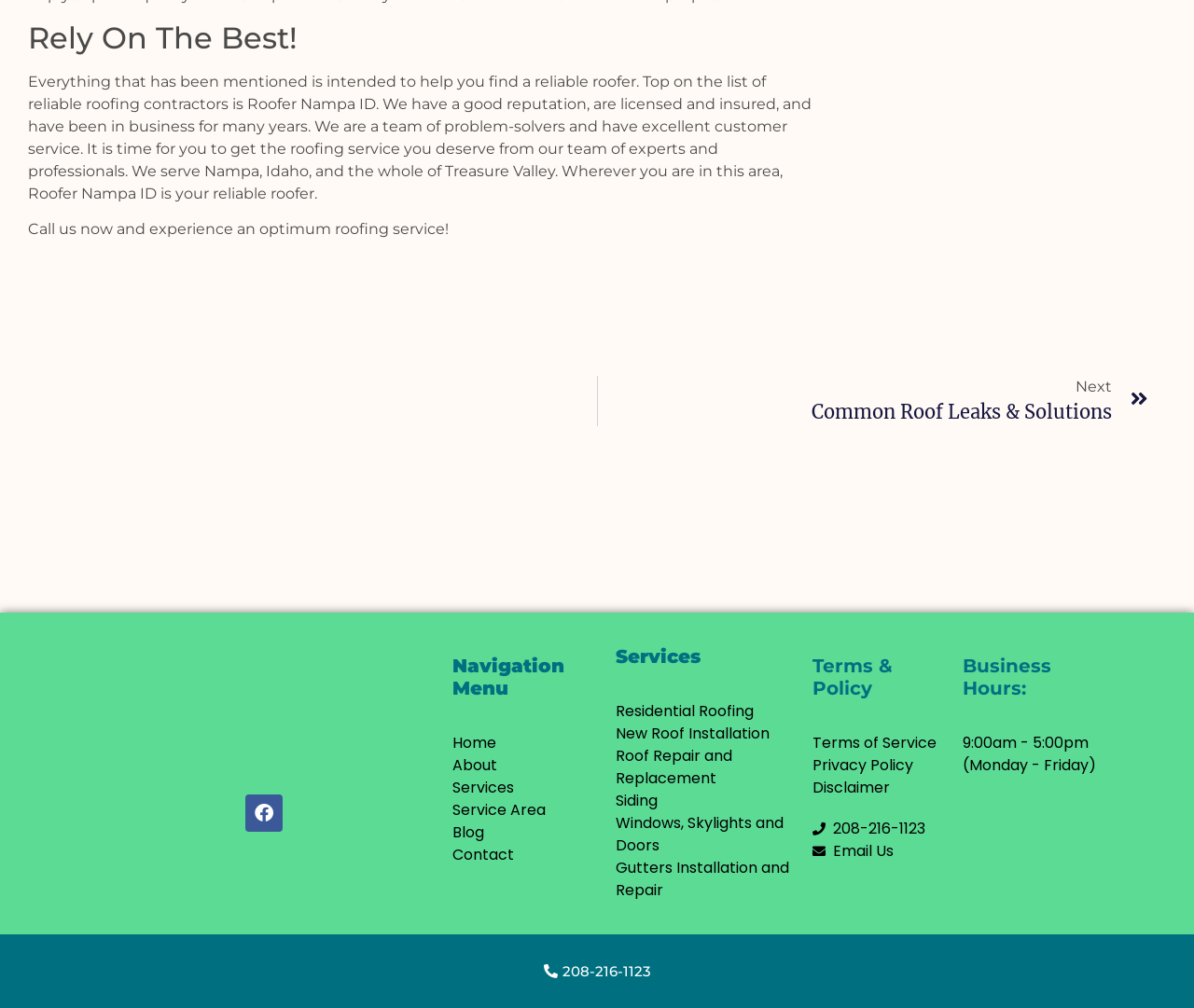Pinpoint the bounding box coordinates of the area that should be clicked to complete the following instruction: "Go to 'Home' page". The coordinates must be given as four float numbers between 0 and 1, i.e., [left, top, right, bottom].

[0.379, 0.726, 0.5, 0.748]